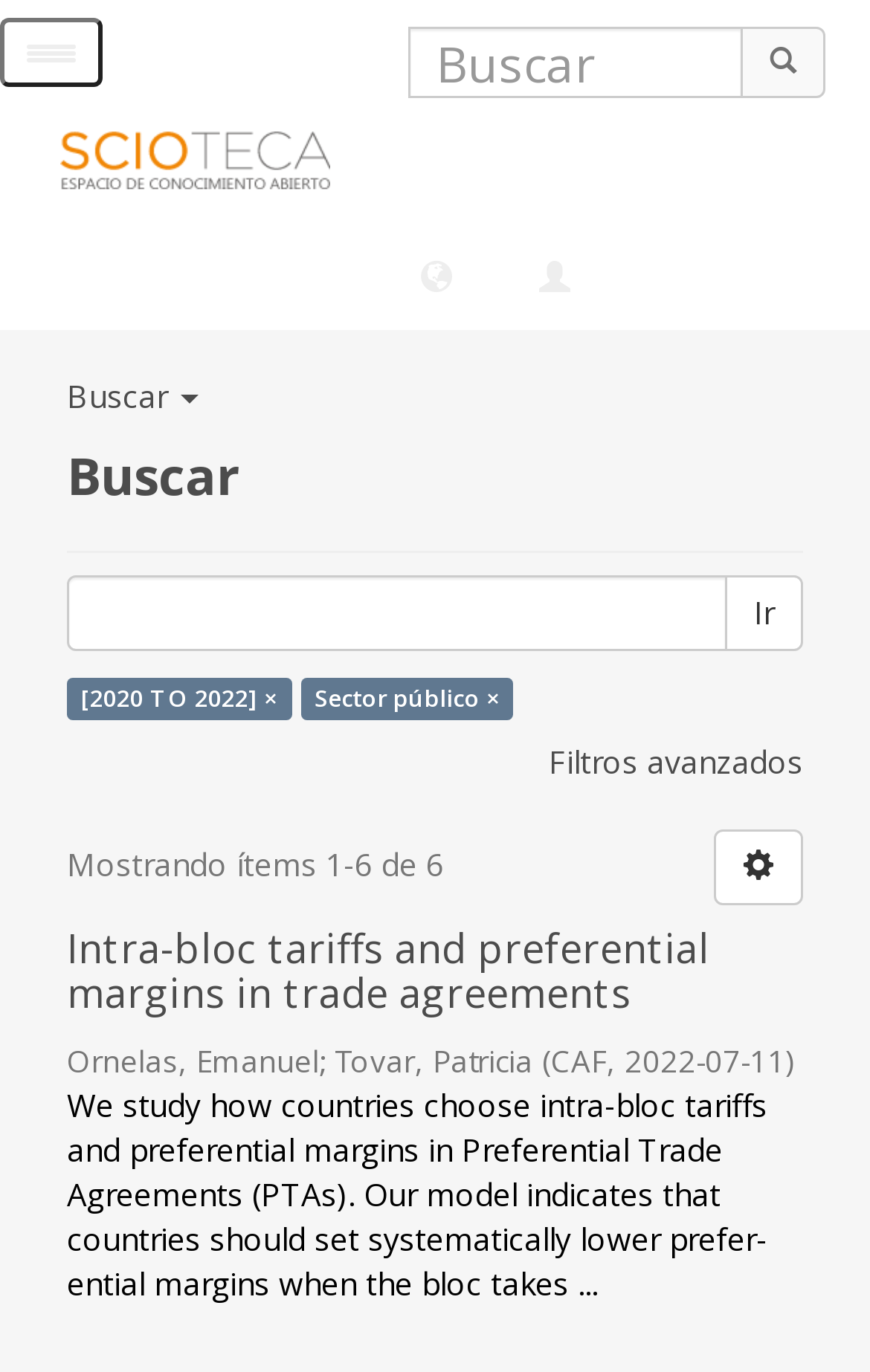Locate the bounding box coordinates of the element you need to click to accomplish the task described by this instruction: "Change navigation".

[0.0, 0.013, 0.118, 0.063]